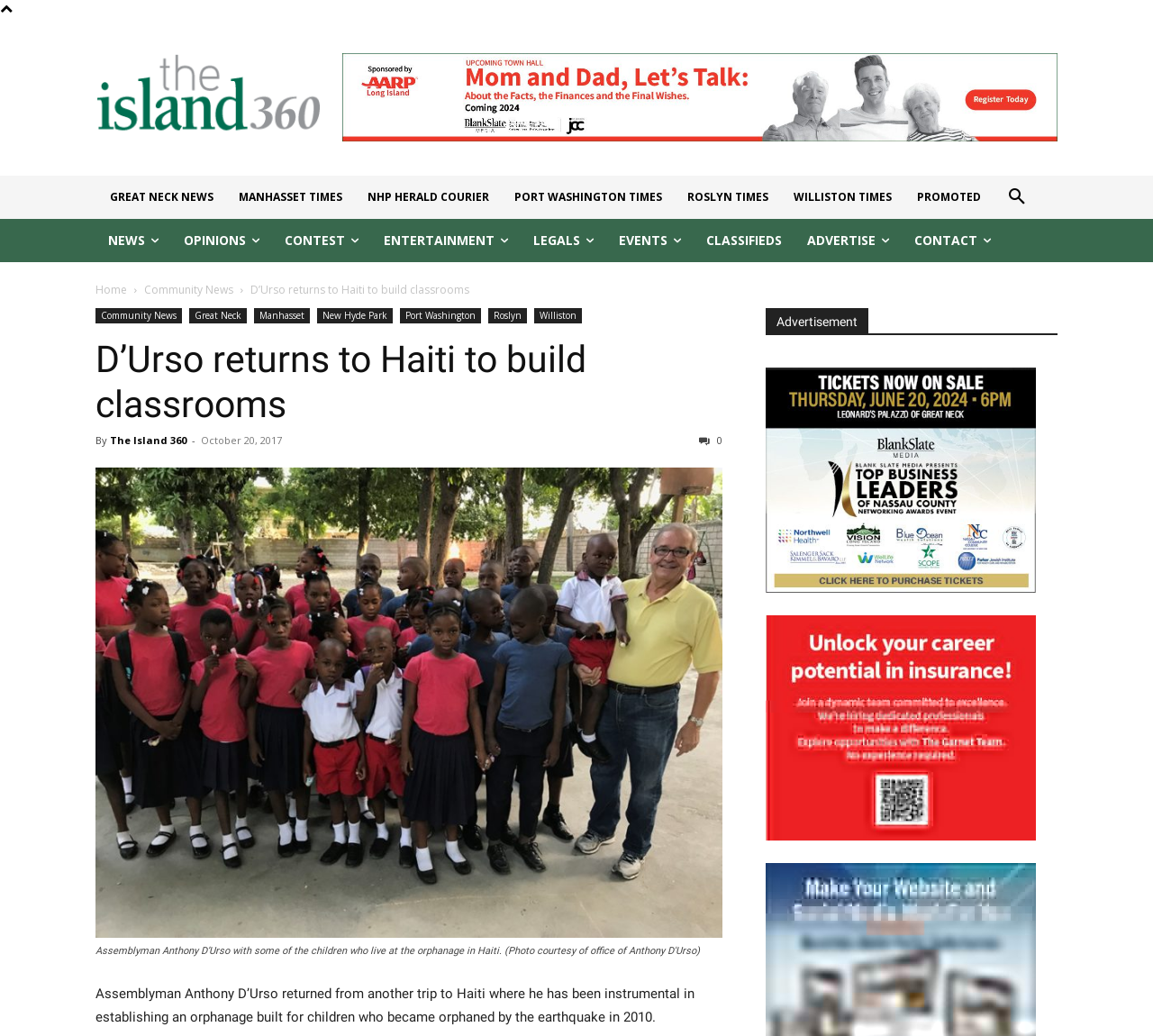Provide your answer to the question using just one word or phrase: What is the topic of the article?

Community News